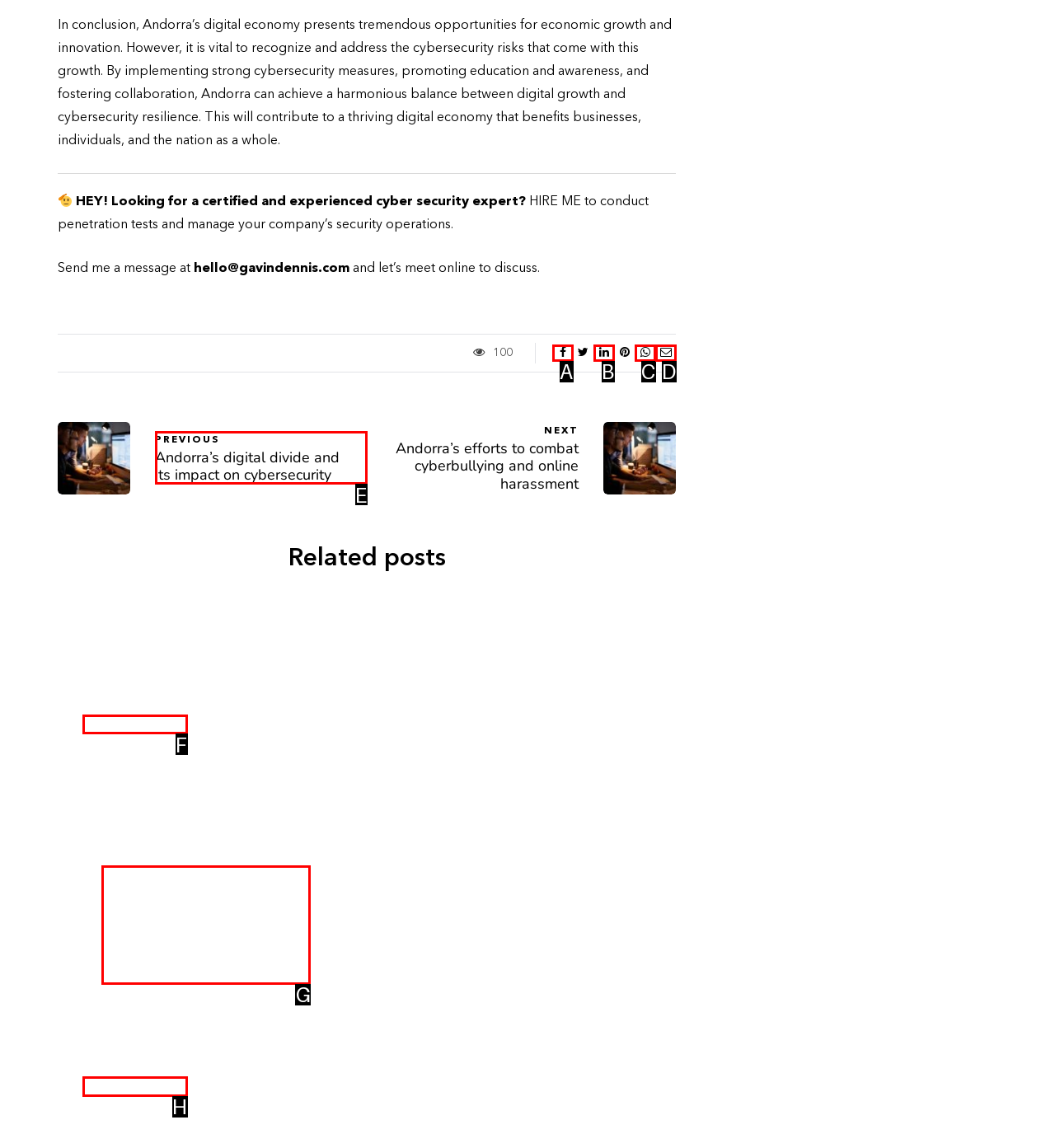Please indicate which option's letter corresponds to the task: Click the 'PREVIOUS' link by examining the highlighted elements in the screenshot.

E